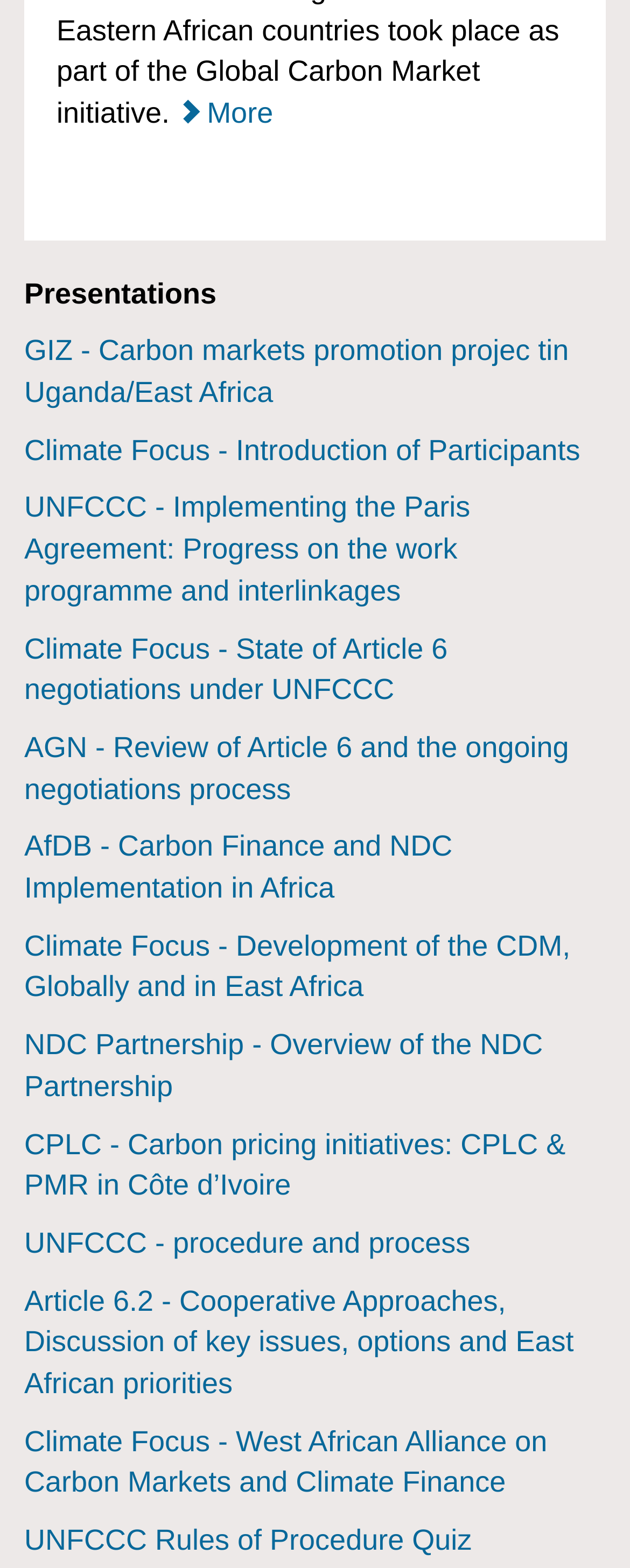Determine the bounding box coordinates of the clickable element necessary to fulfill the instruction: "Explore UNFCCC - Implementing the Paris Agreement: Progress on the work programme and interlinkages". Provide the coordinates as four float numbers within the 0 to 1 range, i.e., [left, top, right, bottom].

[0.038, 0.313, 0.746, 0.387]